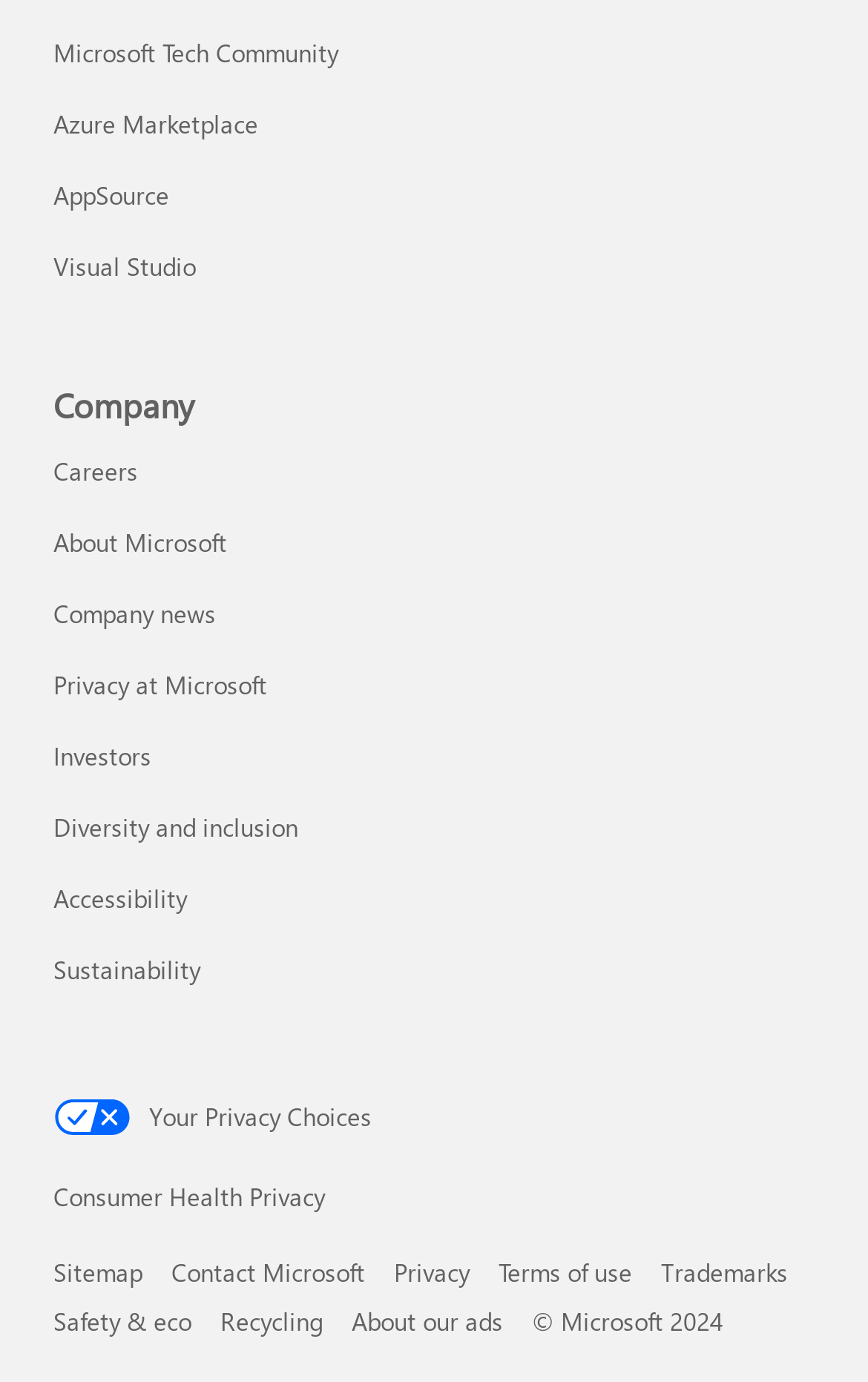Please answer the following query using a single word or phrase: 
How many links are there under 'Company'?

7